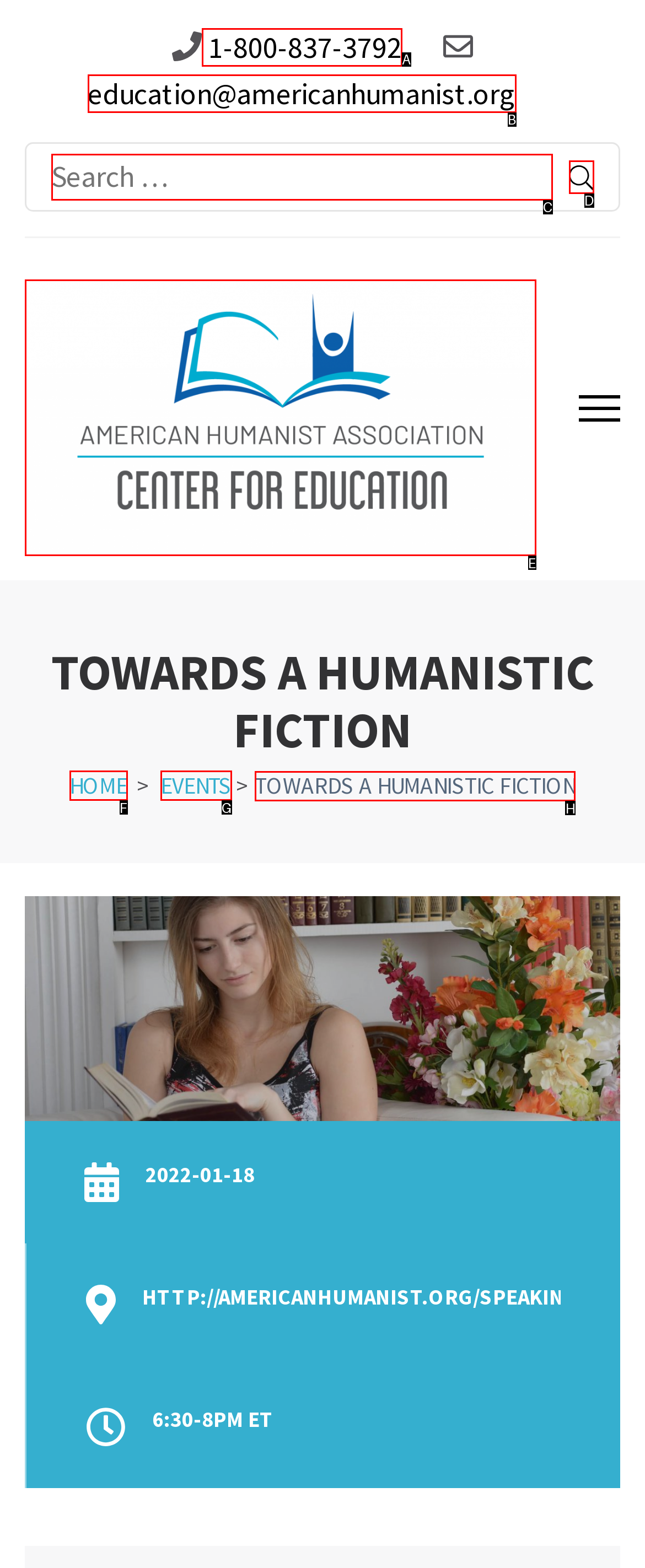Choose the letter of the option you need to click to register for the TOWARDS A HUMANISTIC FICTION event. Answer with the letter only.

H